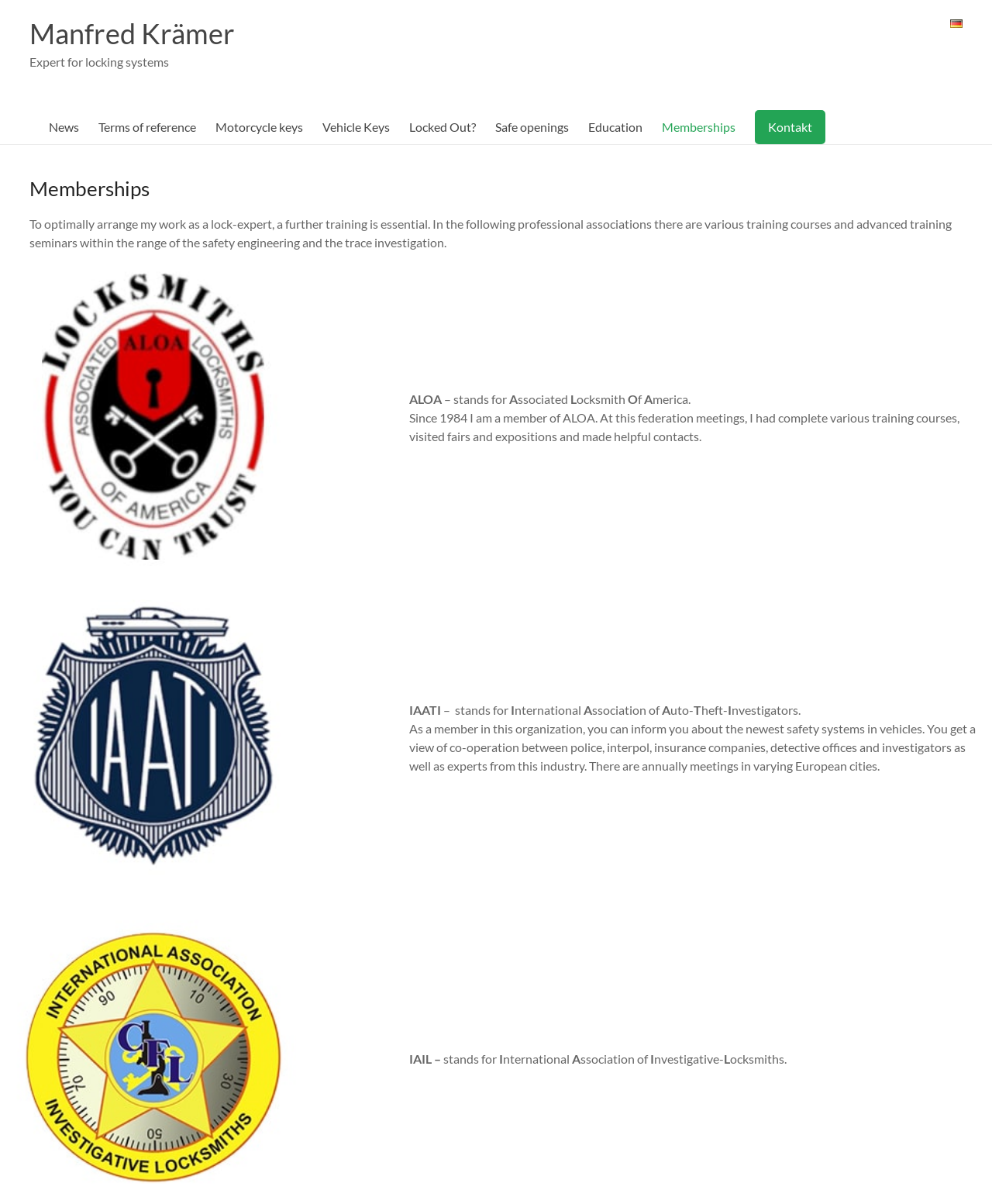Please provide the bounding box coordinates in the format (top-left x, top-left y, bottom-right x, bottom-right y). Remember, all values are floating point numbers between 0 and 1. What is the bounding box coordinate of the region described as: Education

[0.593, 0.096, 0.648, 0.115]